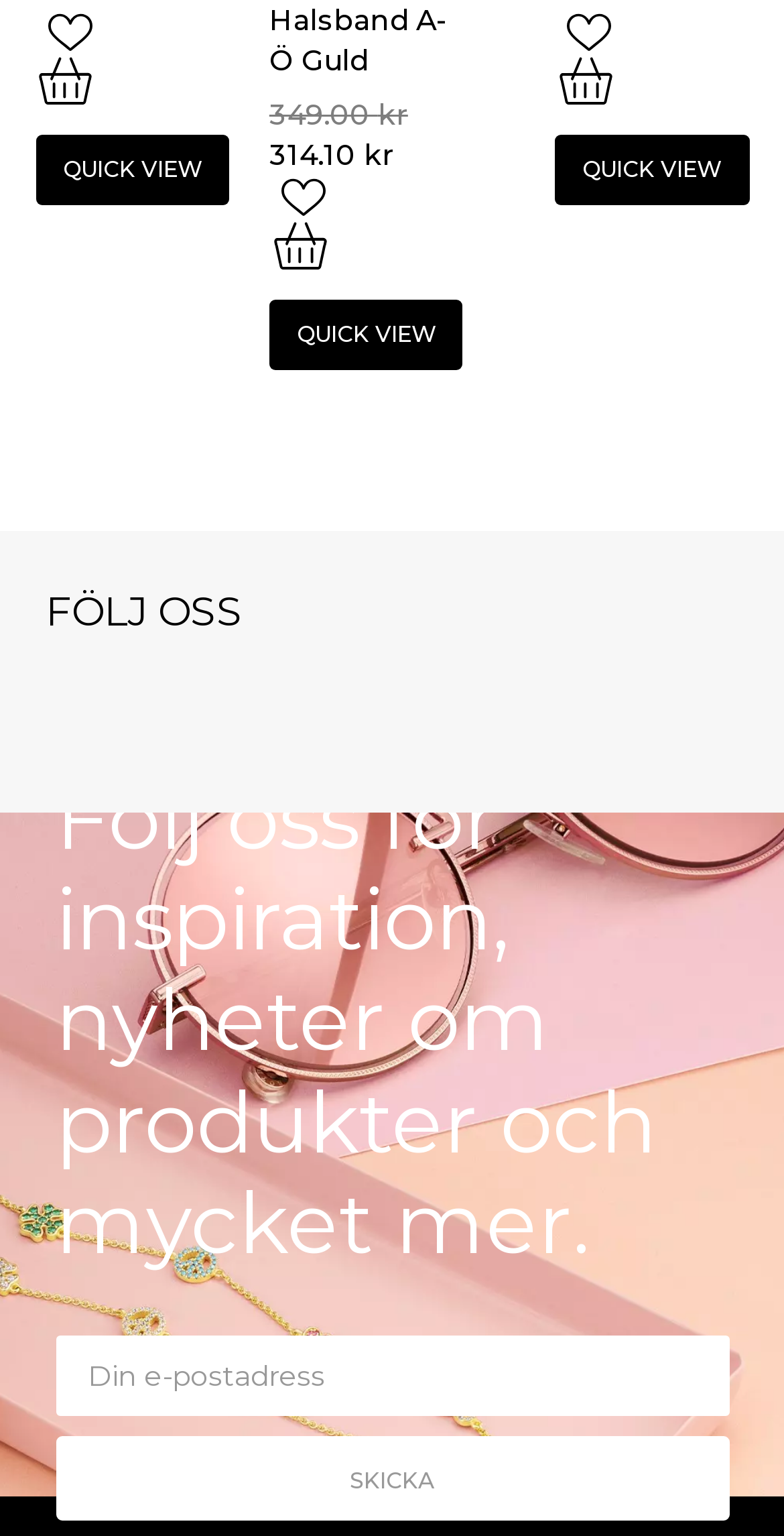What is the date of the latest news article?
Identify the answer in the screenshot and reply with a single word or phrase.

Nov 9